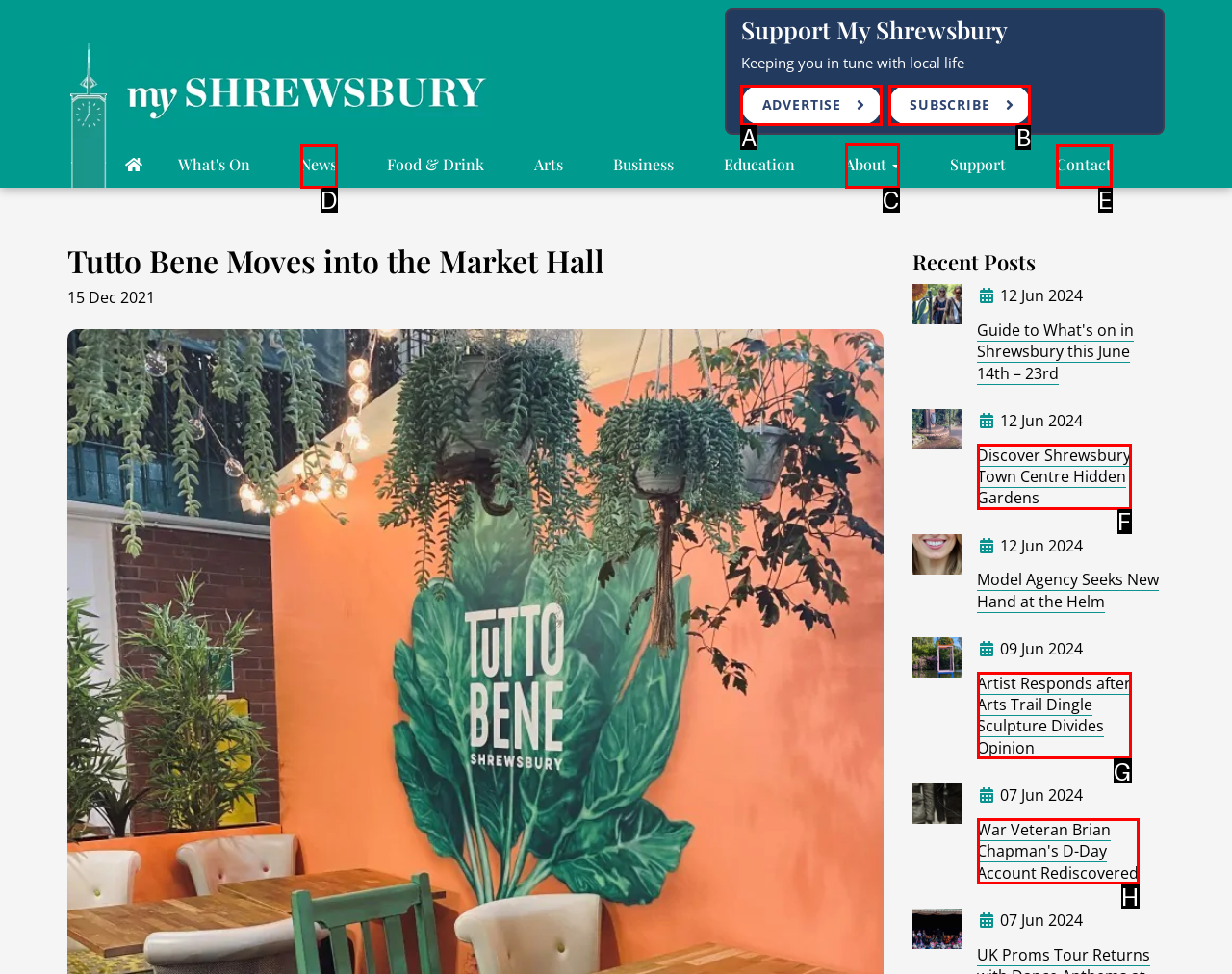Choose the HTML element that should be clicked to achieve this task: Click on 'About'
Respond with the letter of the correct choice.

C